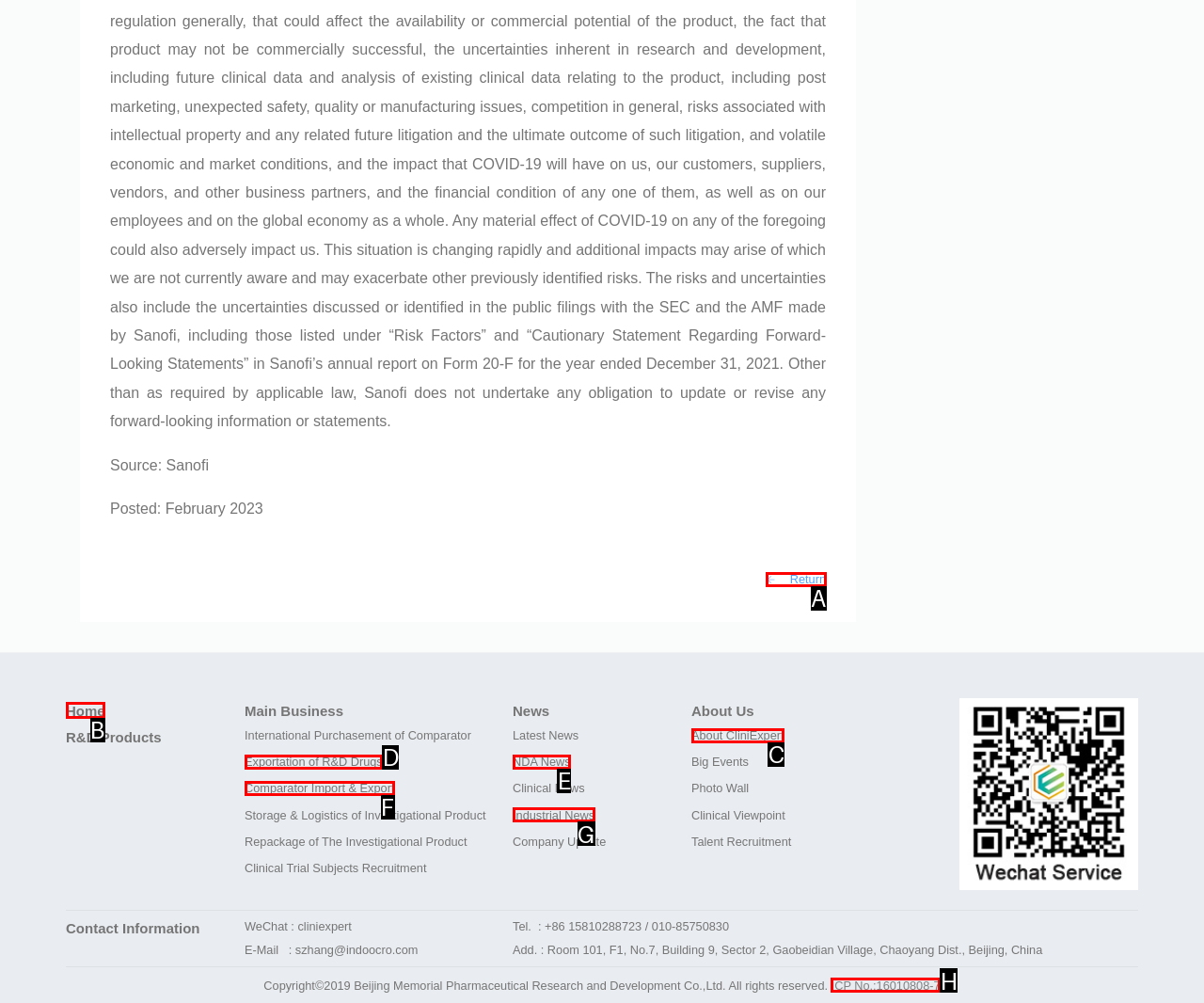Identify which lettered option to click to carry out the task: Click on Home. Provide the letter as your answer.

B